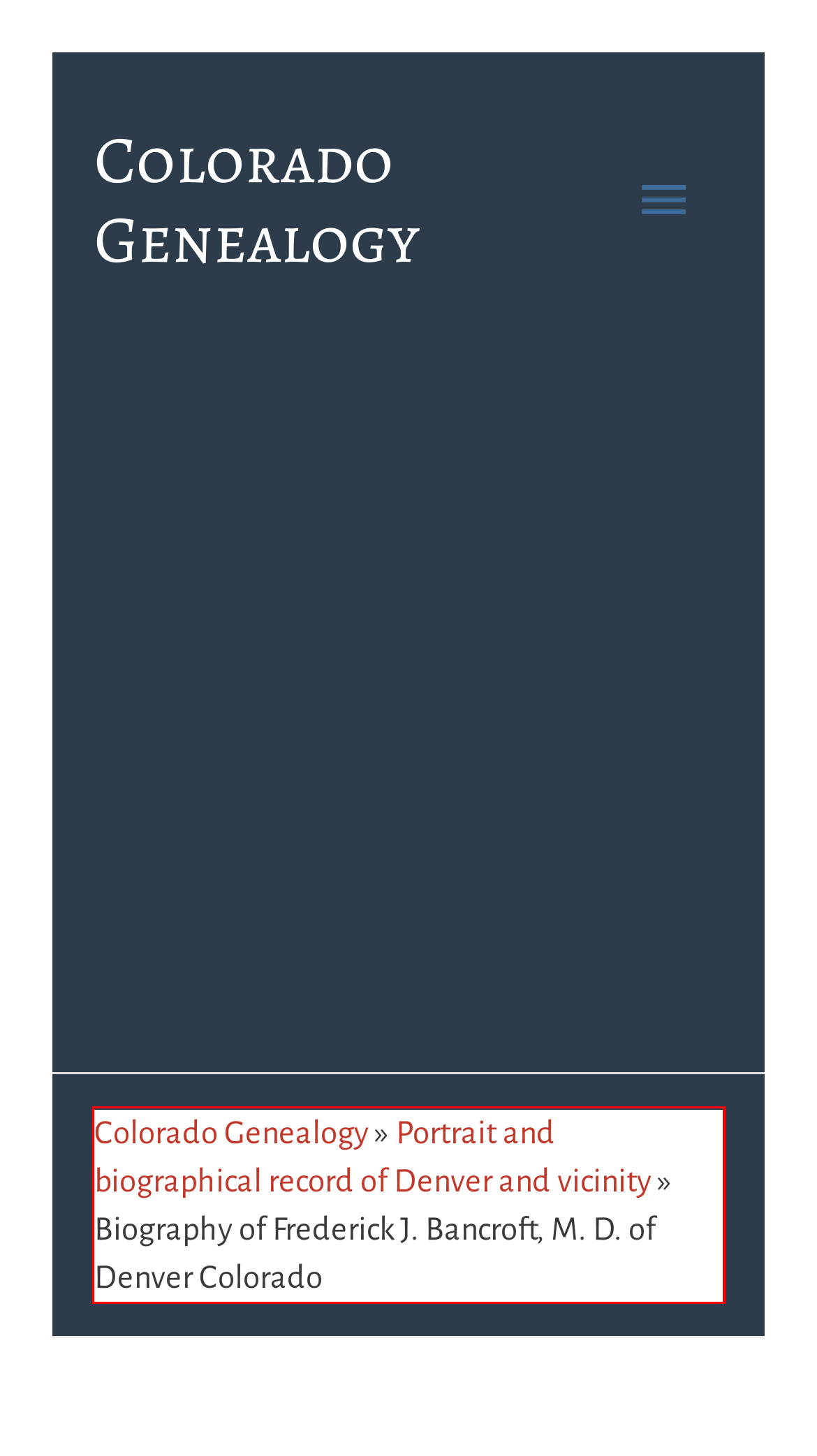In the given screenshot, locate the red bounding box and extract the text content from within it.

Colorado Genealogy » Portrait and biographical record of Denver and vicinity » Biography of Frederick J. Bancroft, M. D. of Denver Colorado